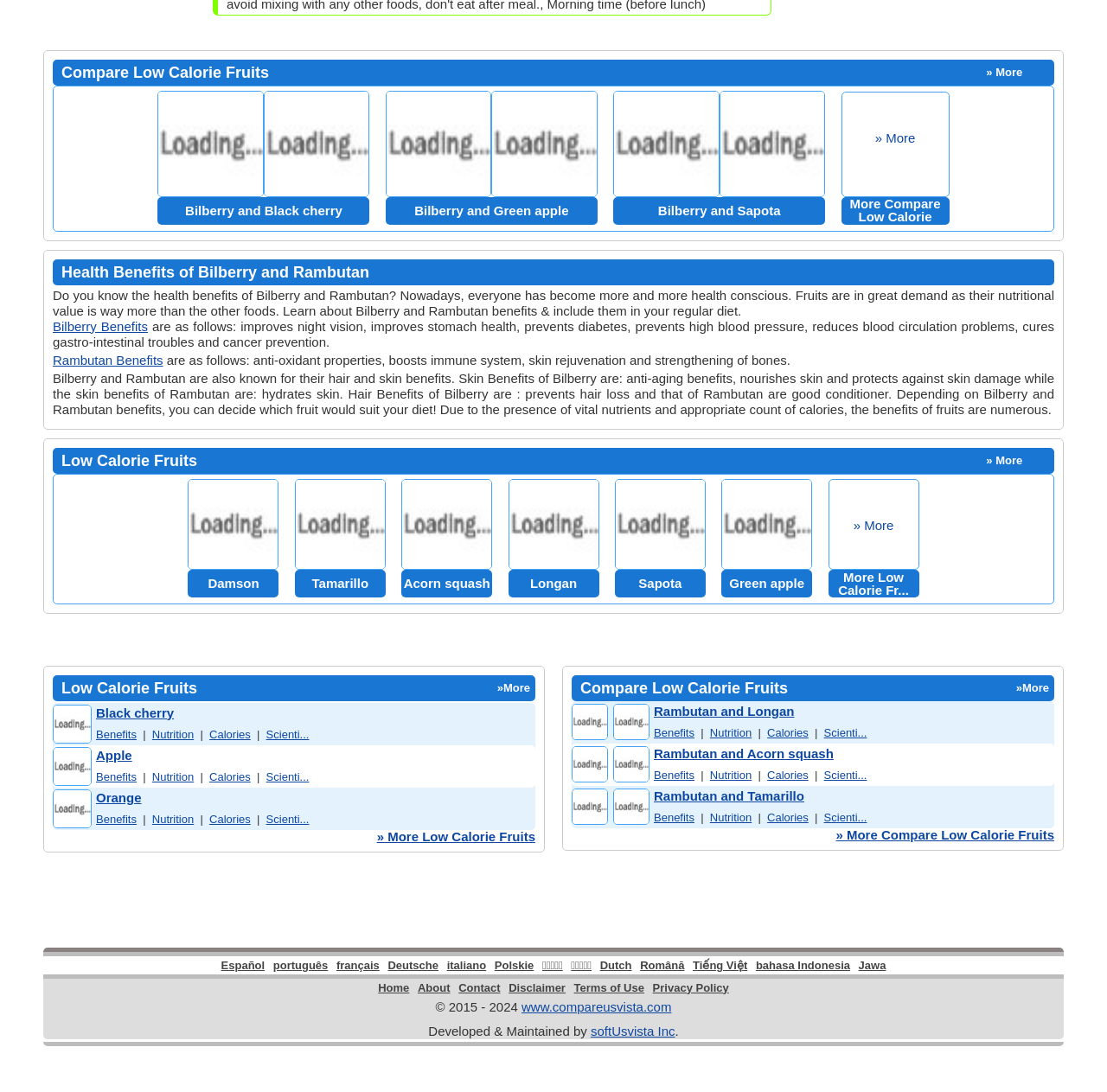Locate the bounding box of the UI element based on this description: "Orange". Provide four float numbers between 0 and 1 as [left, top, right, bottom].

[0.087, 0.723, 0.128, 0.737]